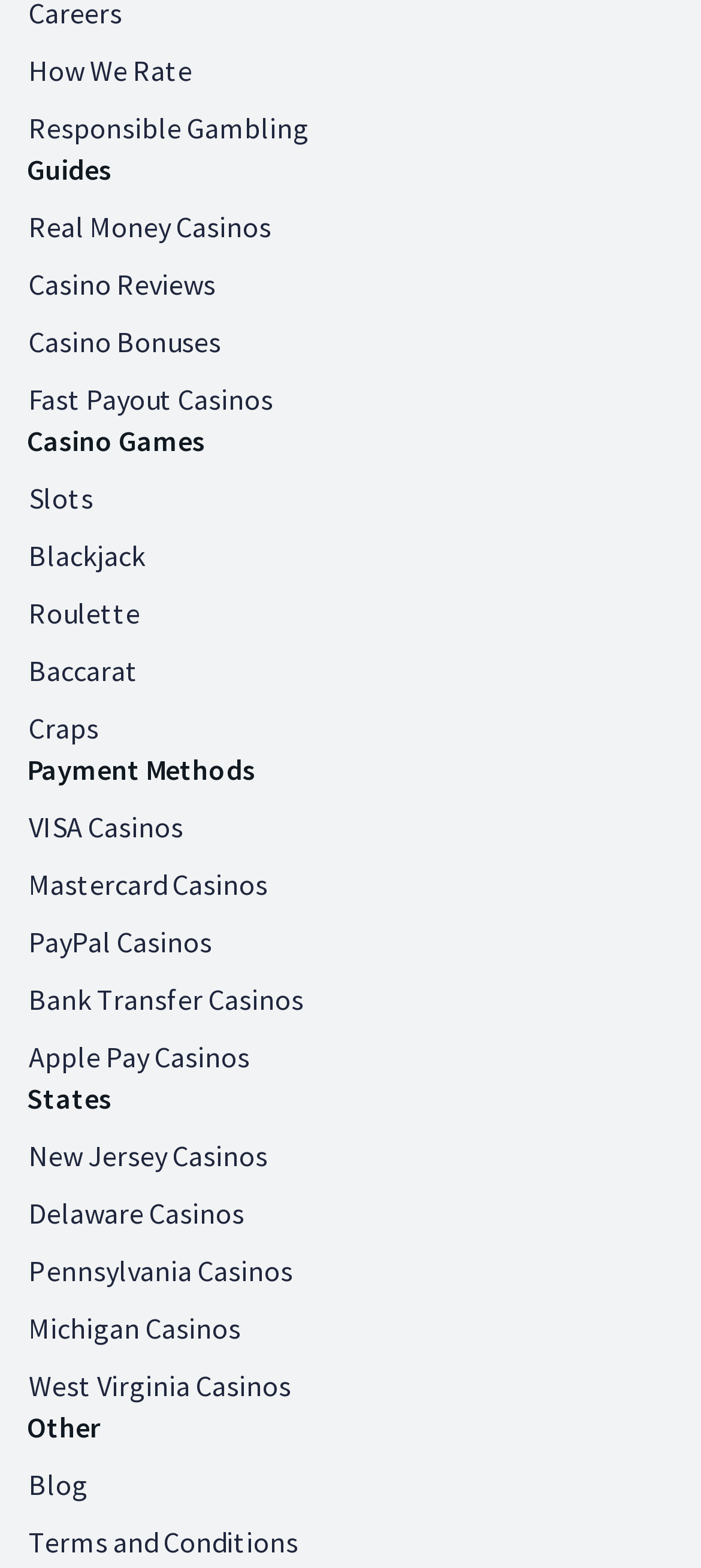Provide a single word or phrase answer to the question: 
What is the last link in the 'States' category?

West Virginia Casinos